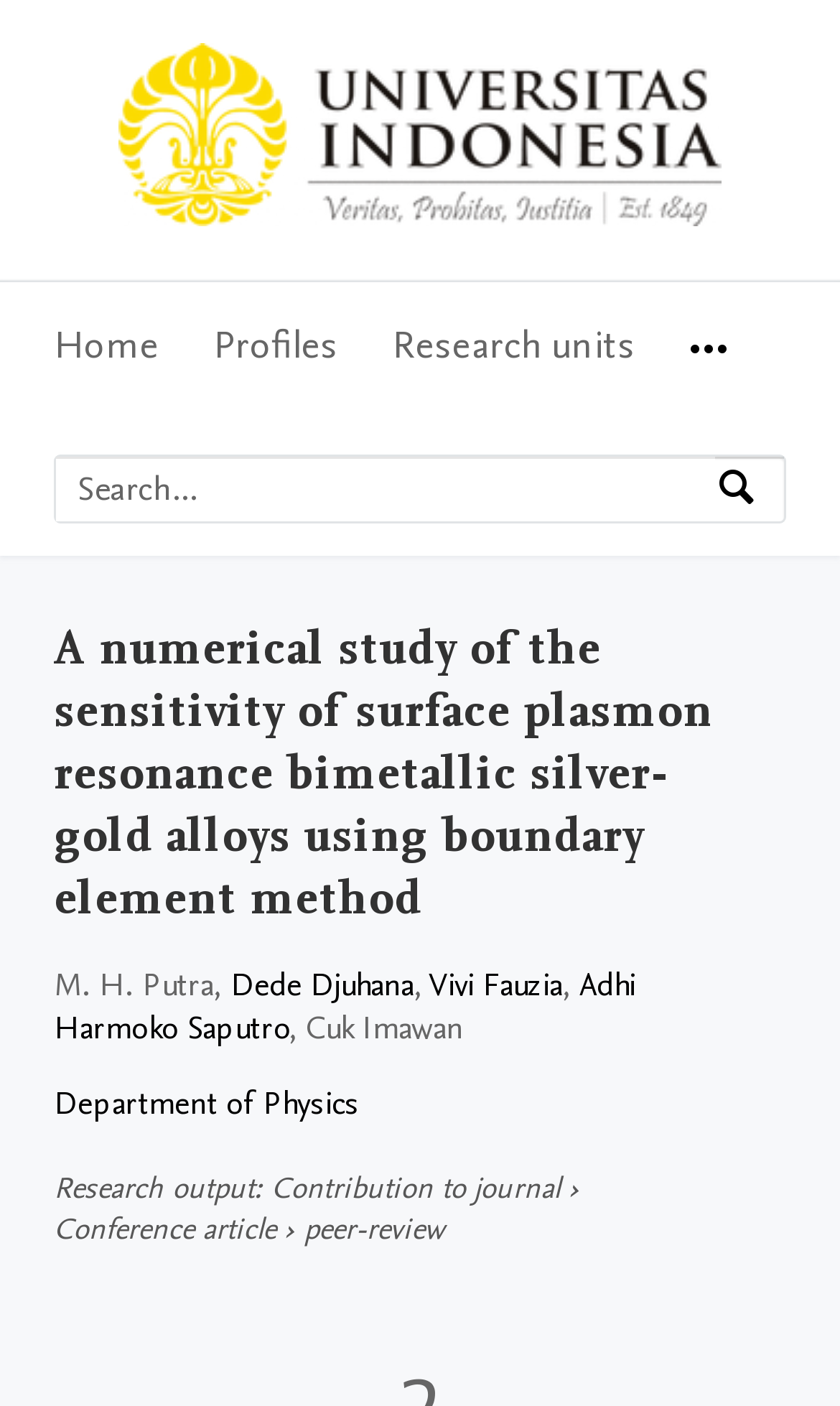Determine the bounding box coordinates of the clickable region to carry out the instruction: "Search".

[0.851, 0.323, 0.933, 0.369]